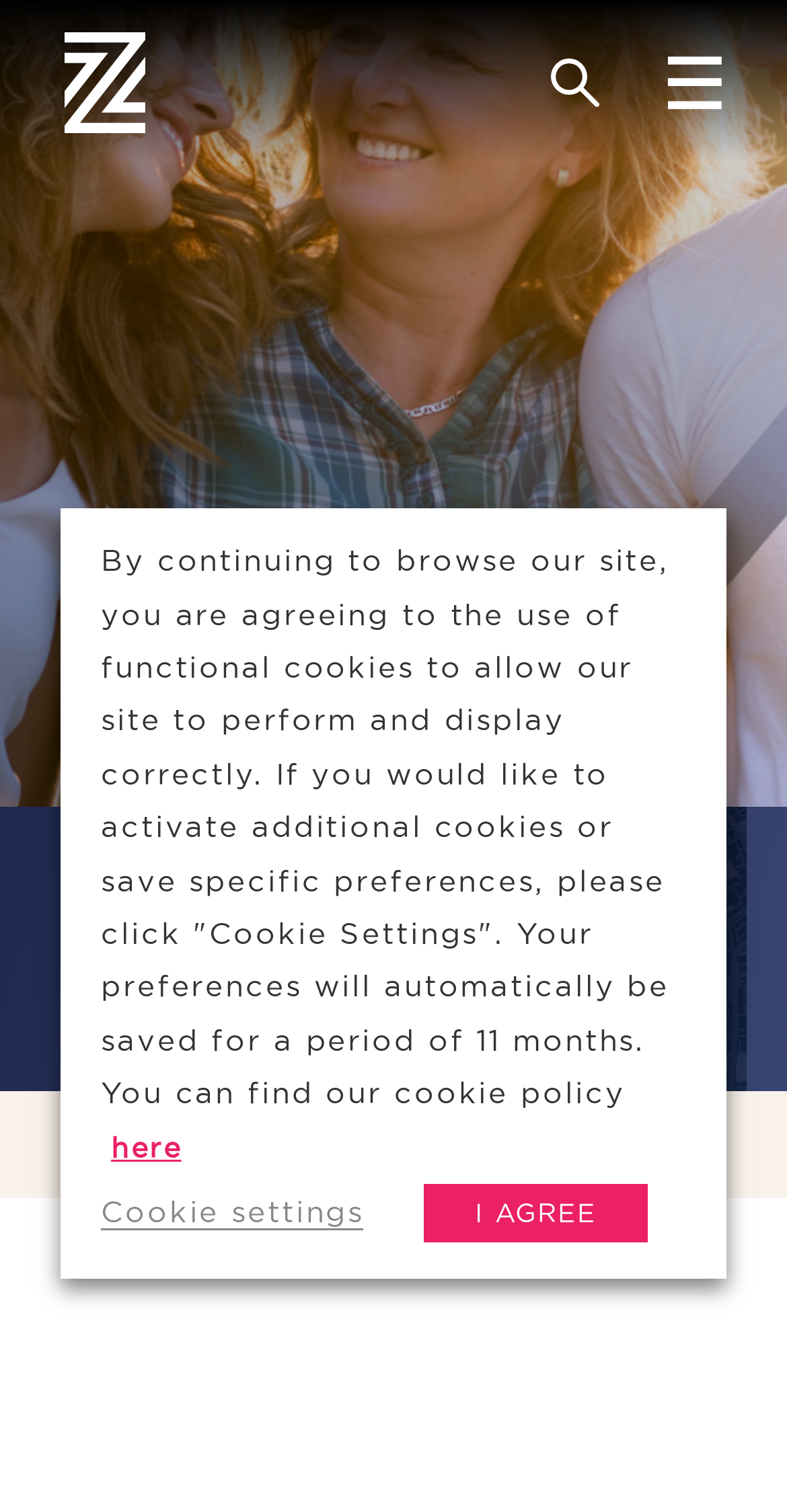Please extract the title of the webpage.

Probate and Inheritance Tax